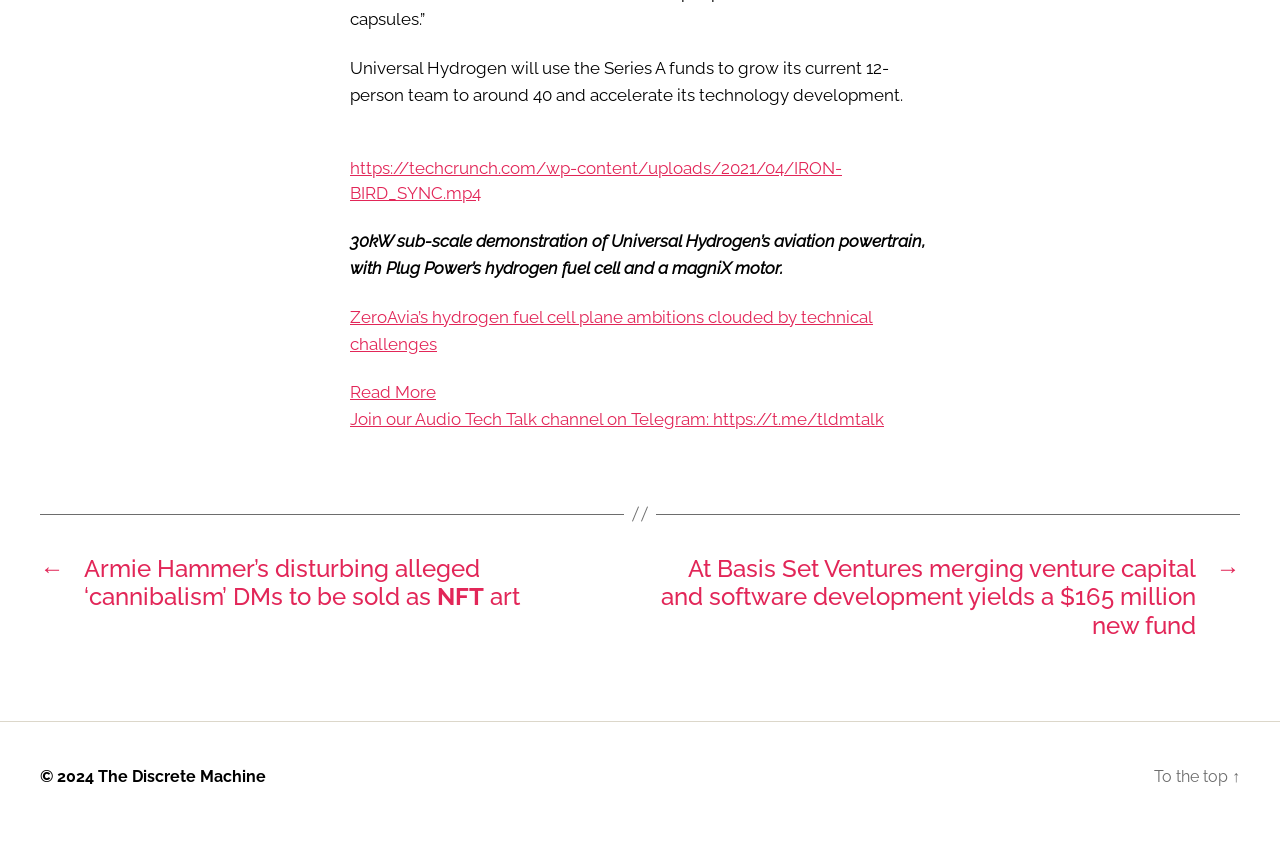Given the description of a UI element: "The Discrete Machine", identify the bounding box coordinates of the matching element in the webpage screenshot.

[0.077, 0.924, 0.208, 0.946]